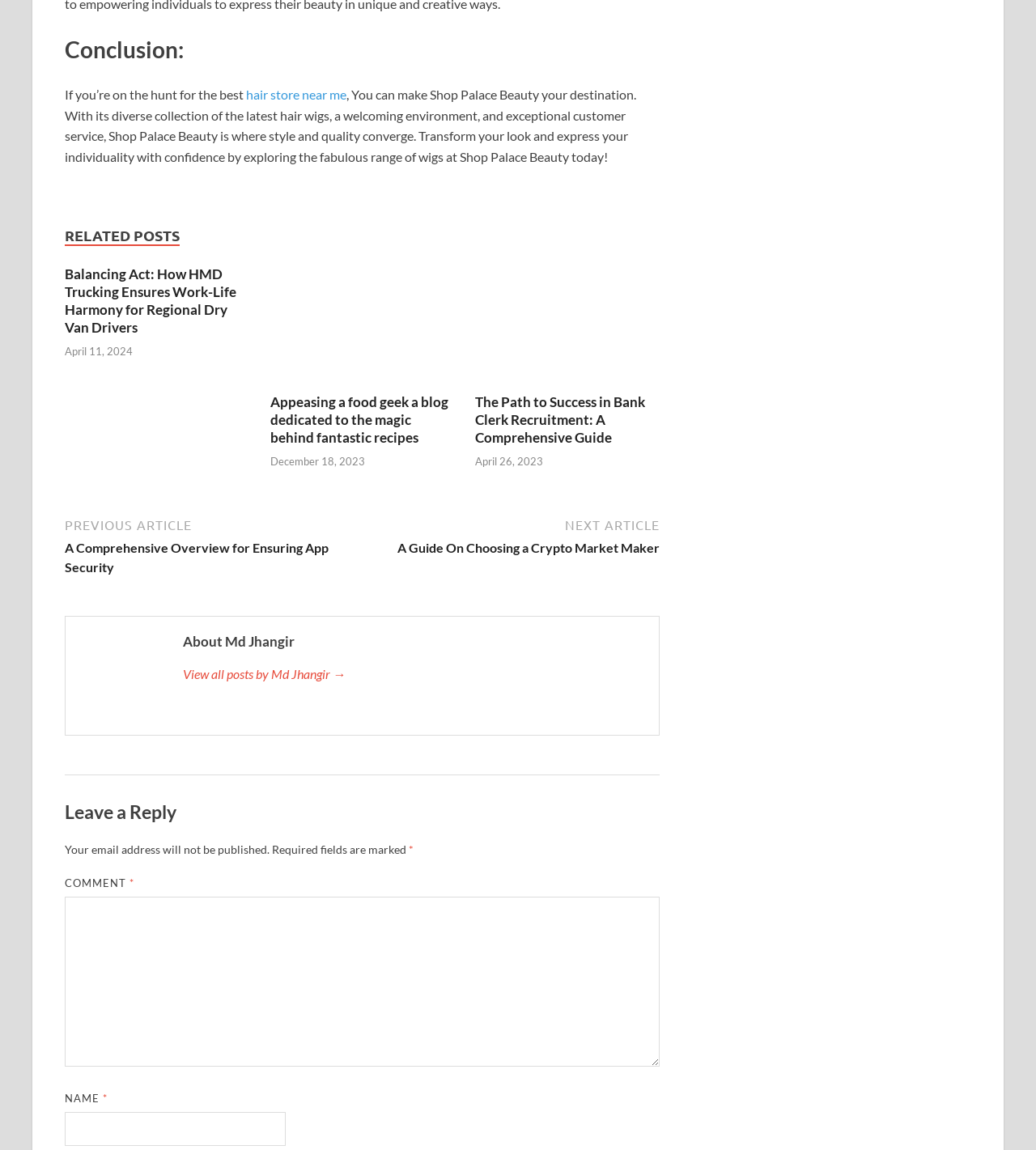What is the purpose of the textbox labeled 'COMMENT *'?
Please ensure your answer is as detailed and informative as possible.

The textbox labeled 'COMMENT *' is a required field, indicating that it is necessary to fill in this field to leave a comment. The asterisk symbol '*' denotes that this field is required.